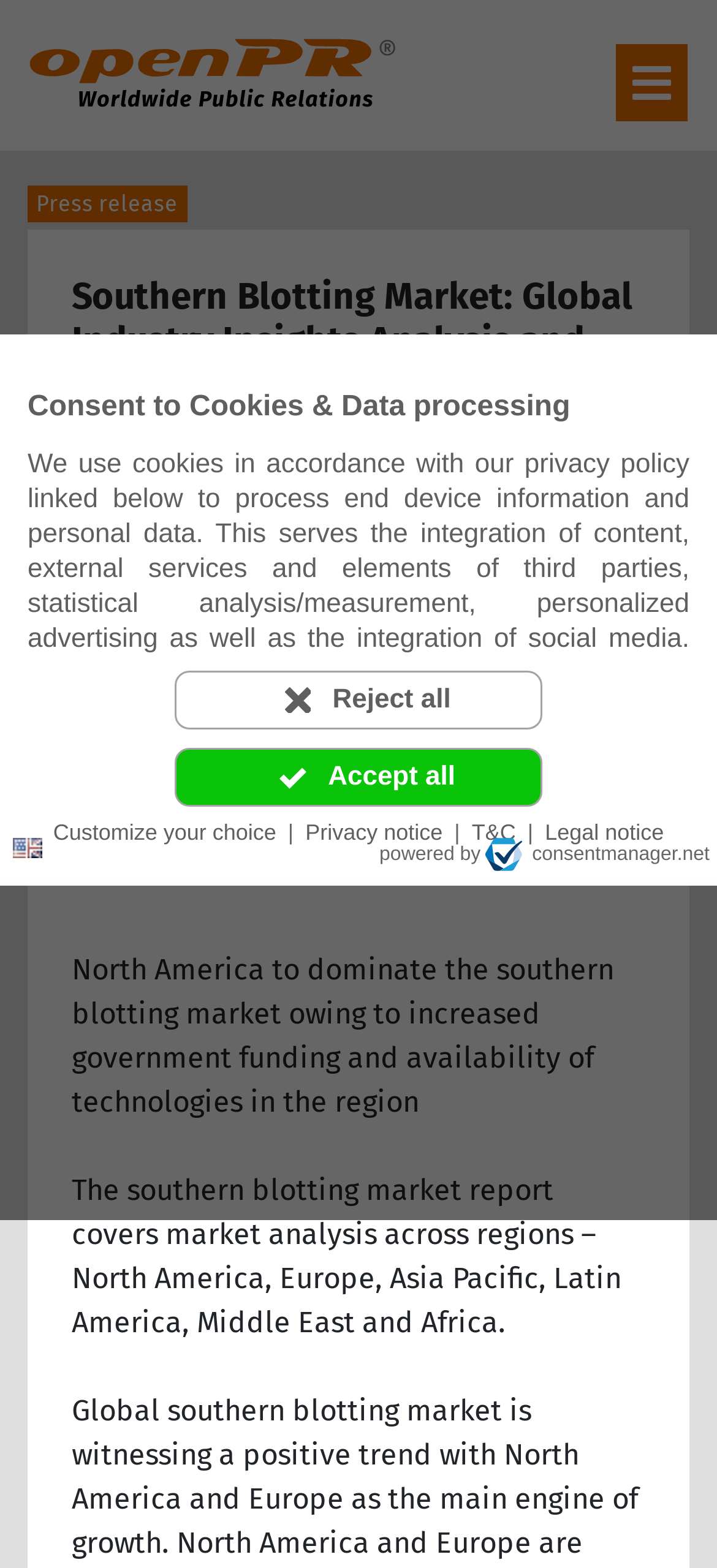Use a single word or phrase to respond to the question:
What is the company that published the press release?

Pharmaceutical By CMI